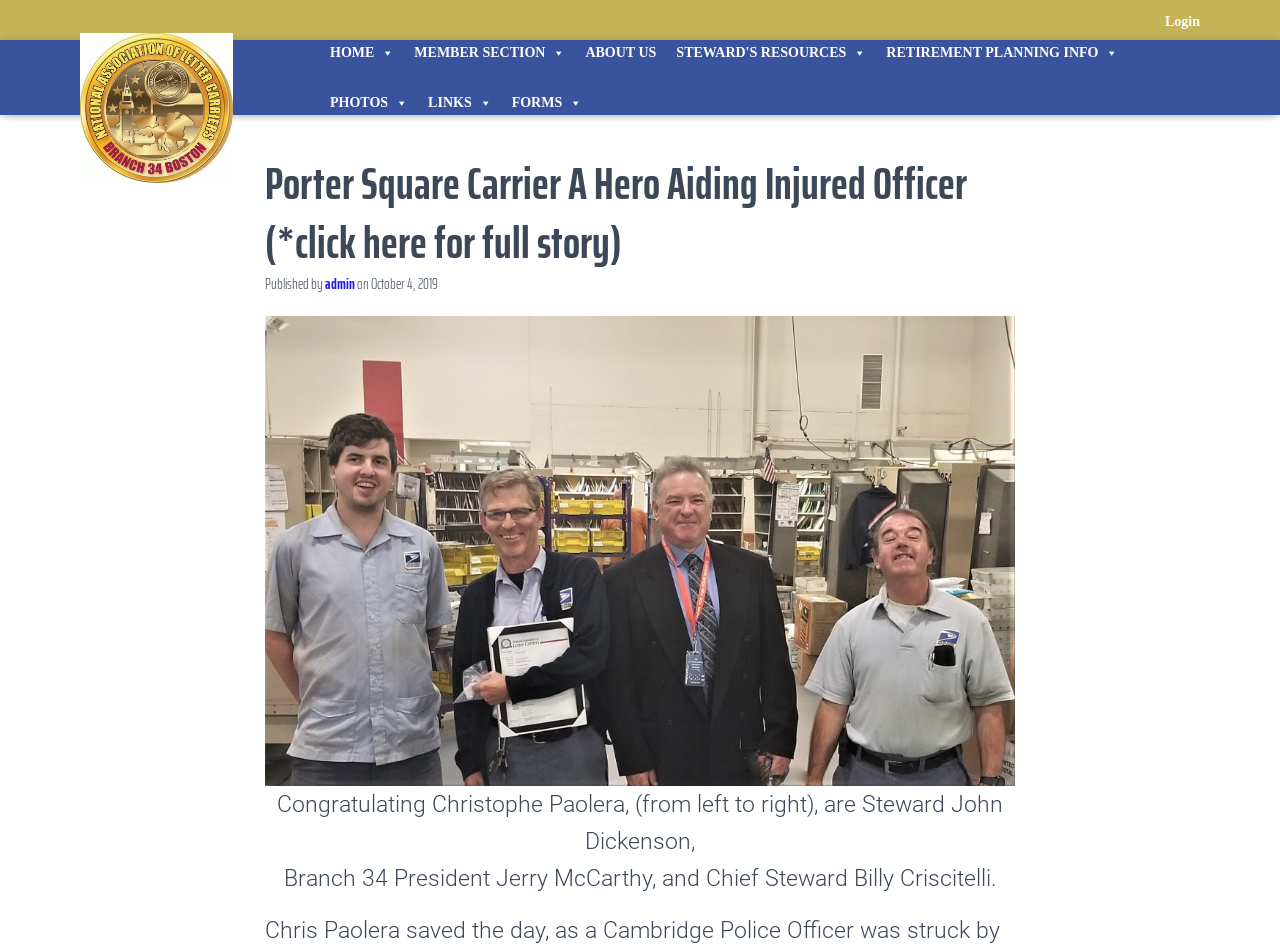Identify the bounding box coordinates for the element you need to click to achieve the following task: "Click on the 'Log In' button". Provide the bounding box coordinates as four float numbers between 0 and 1, in the form [left, top, right, bottom].

None